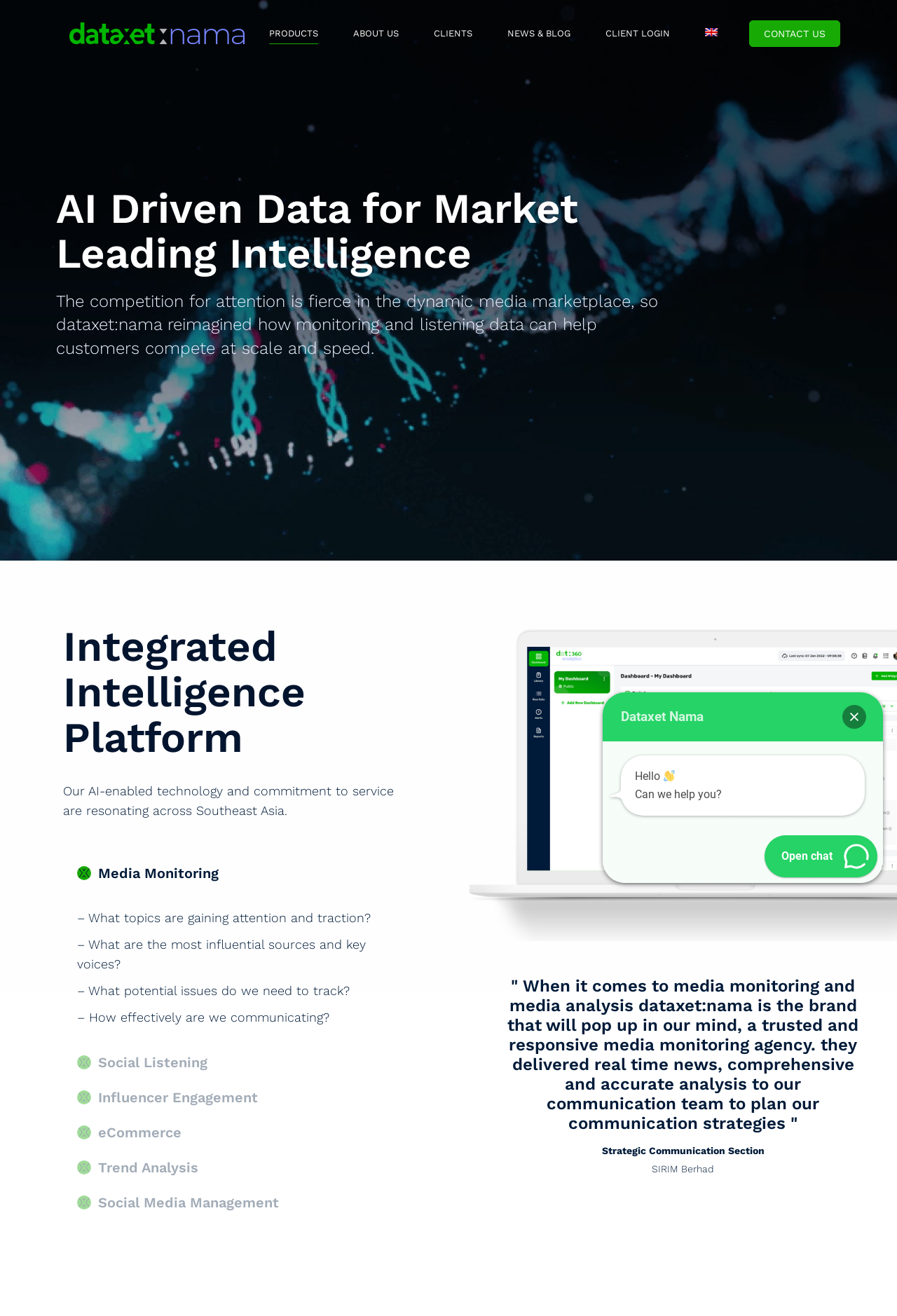Please identify the bounding box coordinates of the element I should click to complete this instruction: 'Click the English link'. The coordinates should be given as four float numbers between 0 and 1, like this: [left, top, right, bottom].

[0.769, 0.011, 0.821, 0.04]